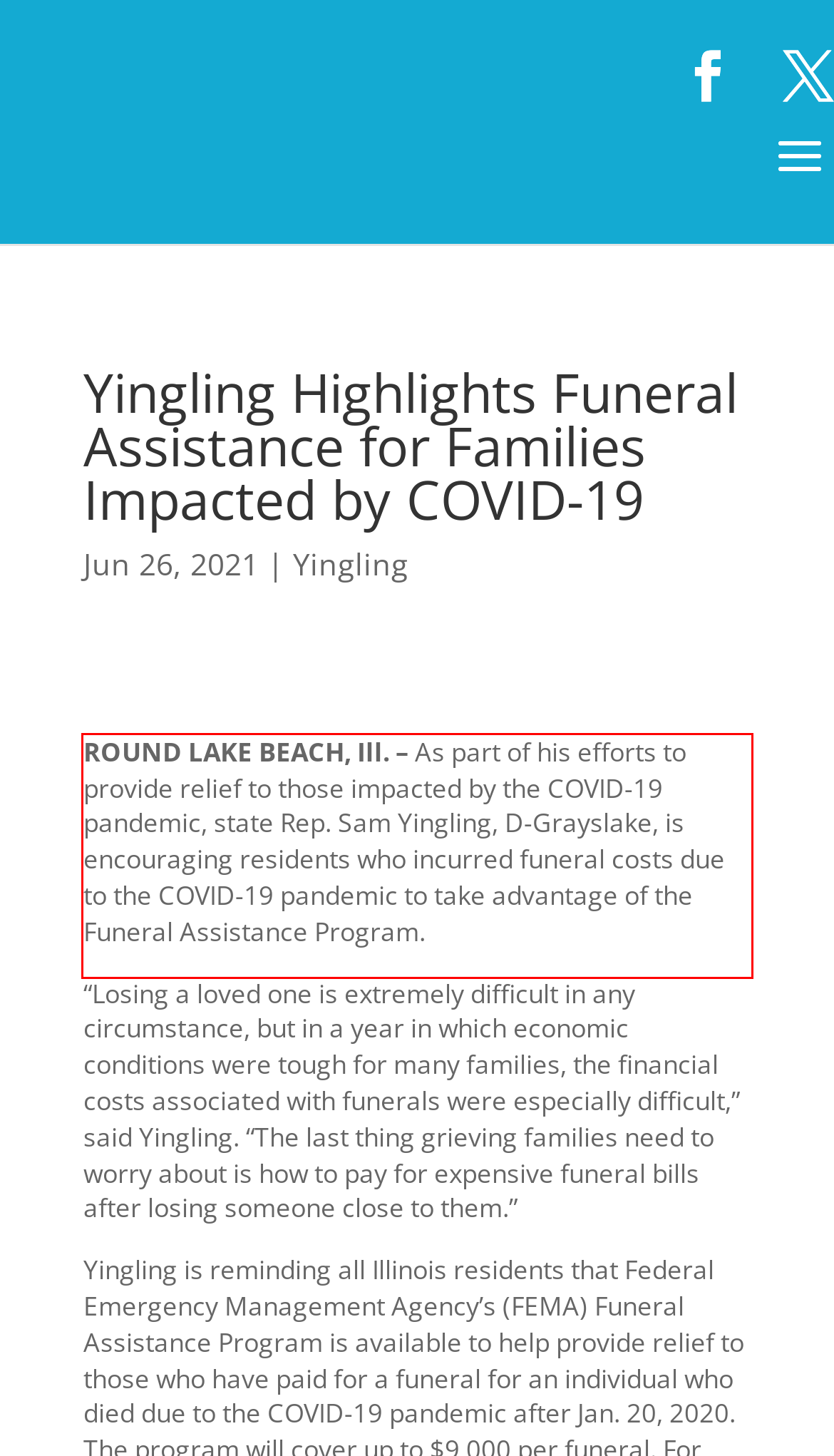Examine the screenshot of the webpage, locate the red bounding box, and perform OCR to extract the text contained within it.

ROUND LAKE BEACH, Ill. – As part of his efforts to provide relief to those impacted by the COVID-19 pandemic, state Rep. Sam Yingling, D-Grayslake, is encouraging residents who incurred funeral costs due to the COVID-19 pandemic to take advantage of the Funeral Assistance Program.